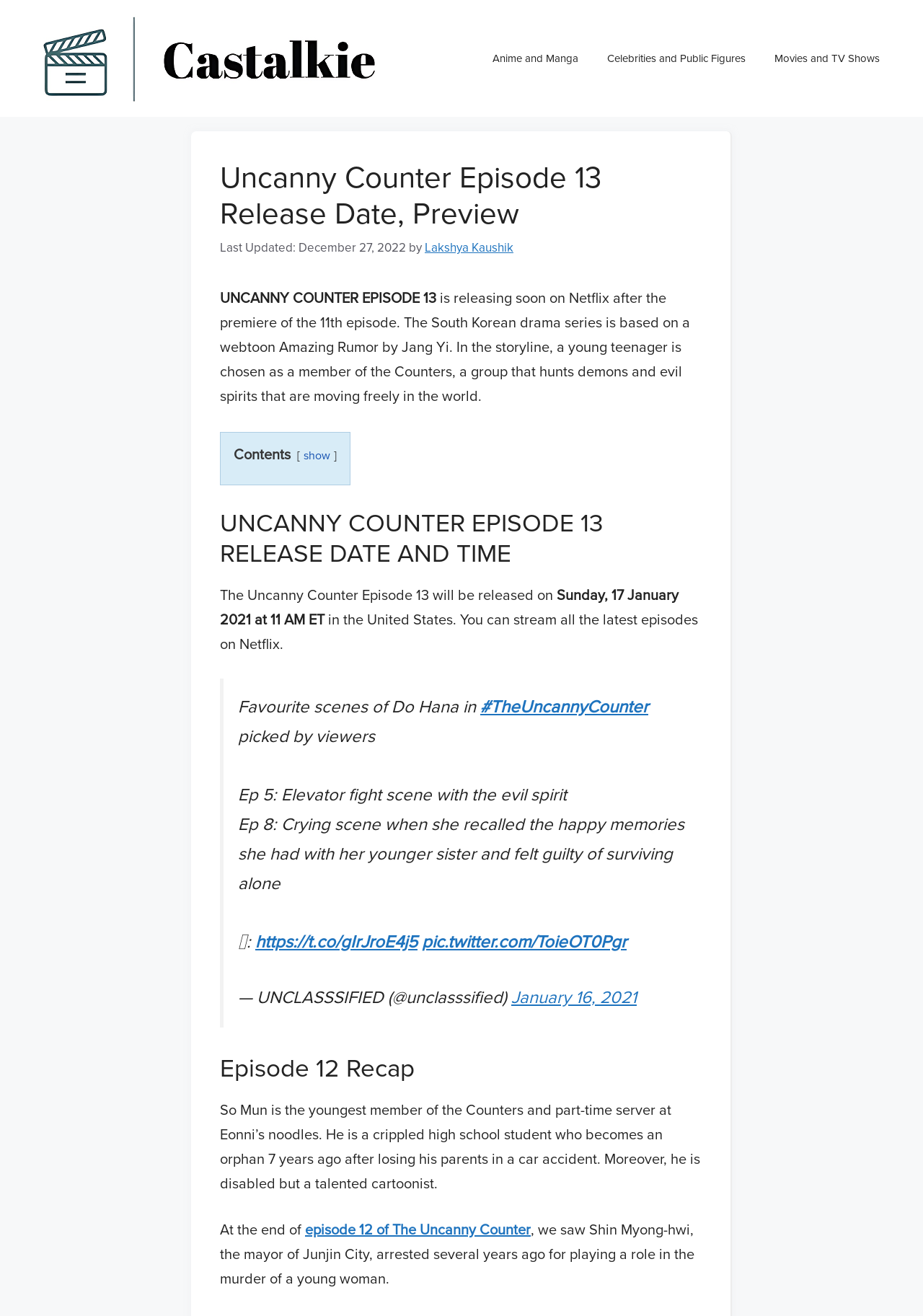Please identify the bounding box coordinates of the element that needs to be clicked to execute the following command: "Visit the home page". Provide the bounding box using four float numbers between 0 and 1, formatted as [left, top, right, bottom].

None